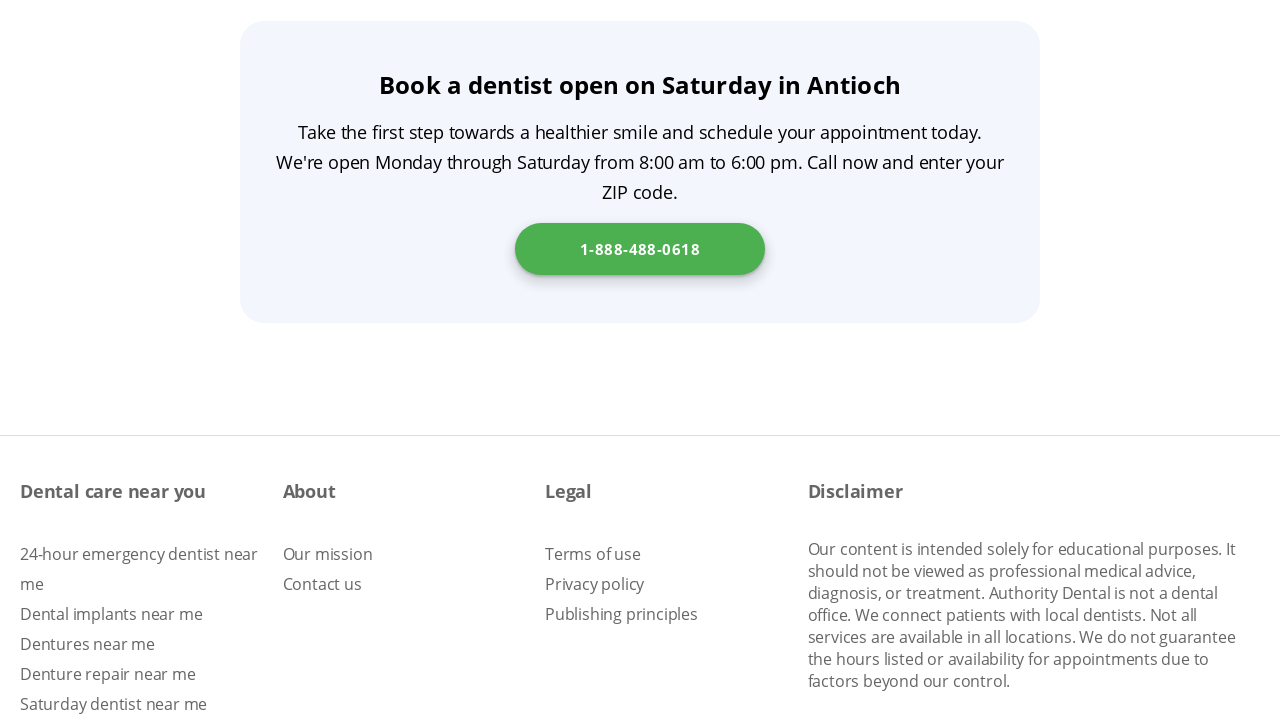What is the purpose of the website?
Answer the question with just one word or phrase using the image.

Connect patients with local dentists